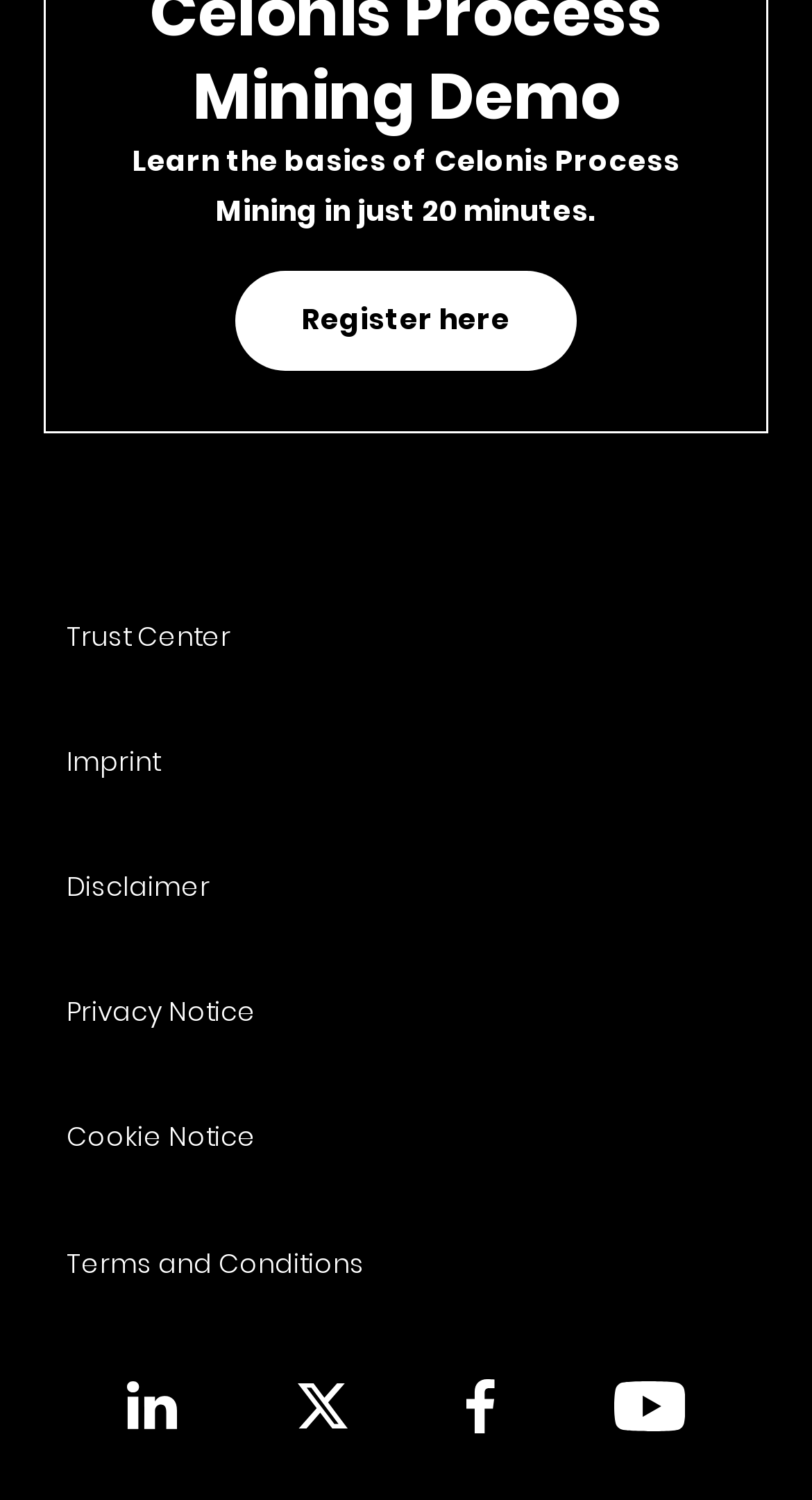What is the purpose of the 'Register here' link?
Refer to the screenshot and deliver a thorough answer to the question presented.

The purpose of the 'Register here' link is to allow users to register for Celonis Process Mining, which is likely a course or tutorial based on the context of the webpage.